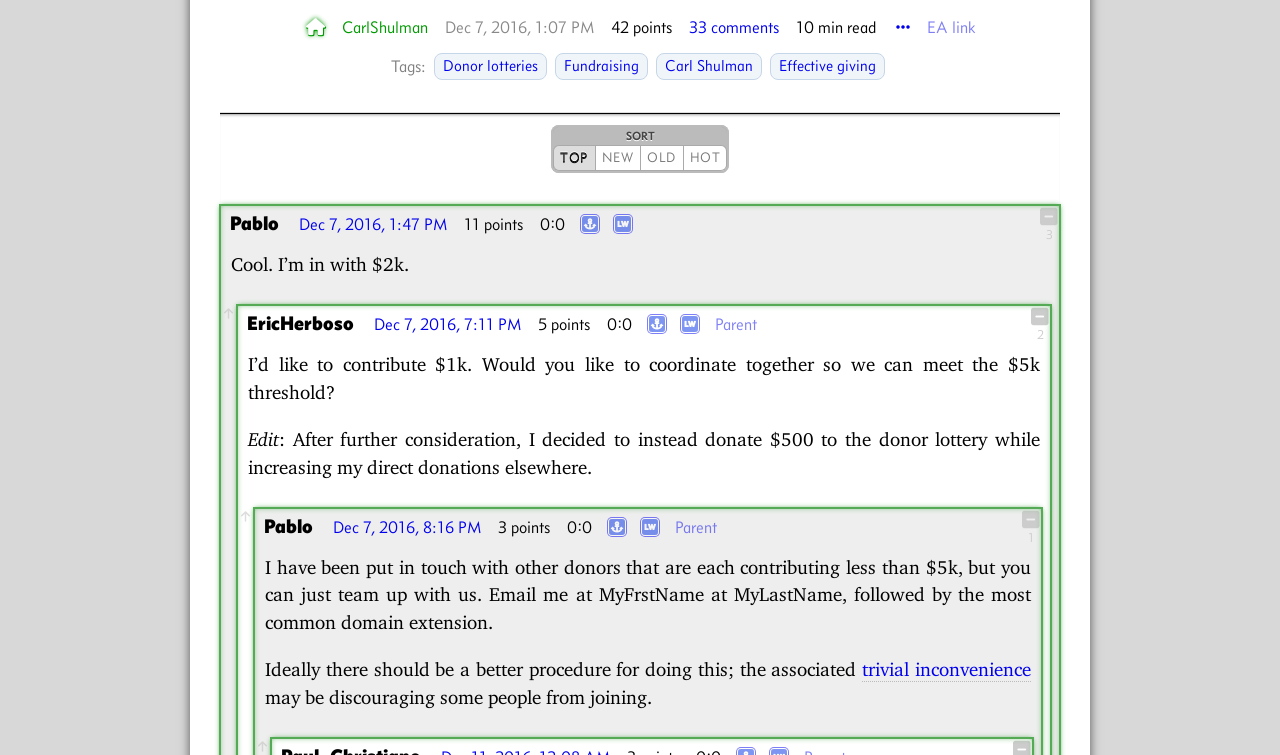Specify the bounding box coordinates of the element's region that should be clicked to achieve the following instruction: "Click on the 'NEW' button". The bounding box coordinates consist of four float numbers between 0 and 1, in the format [left, top, right, bottom].

[0.464, 0.192, 0.5, 0.227]